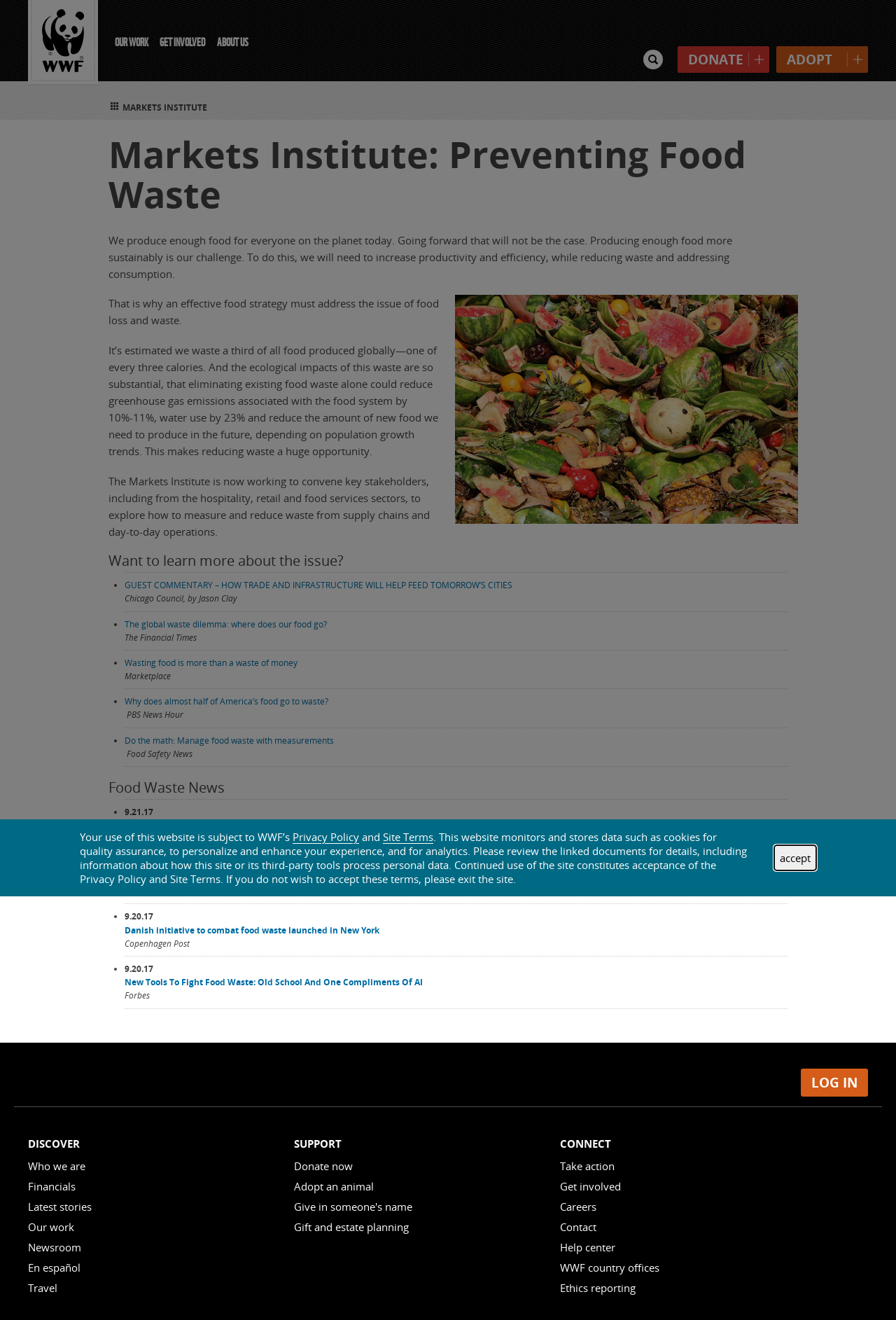What is the modal dialog about? Refer to the image and provide a one-word or short phrase answer.

Terms and Conditions